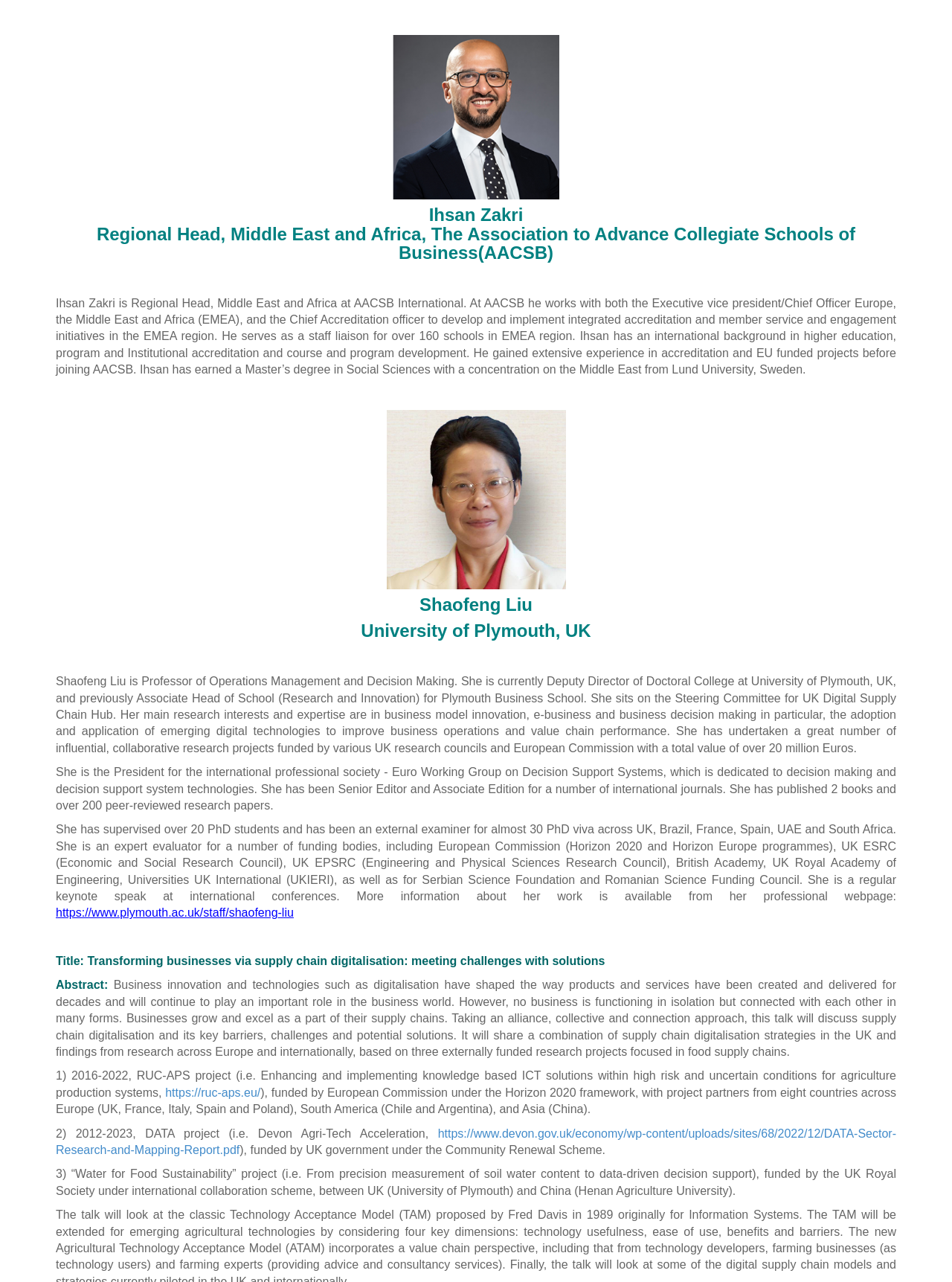What is the topic of the talk?
Examine the image closely and answer the question with as much detail as possible.

The topic of the talk is mentioned in the text as 'Transforming businesses via supply chain digitalisation: meeting challenges with solutions'. This information is obtained from the StaticText element with the text 'Title: Transforming businesses via supply chain digitalisation: meeting challenges with solutions'.